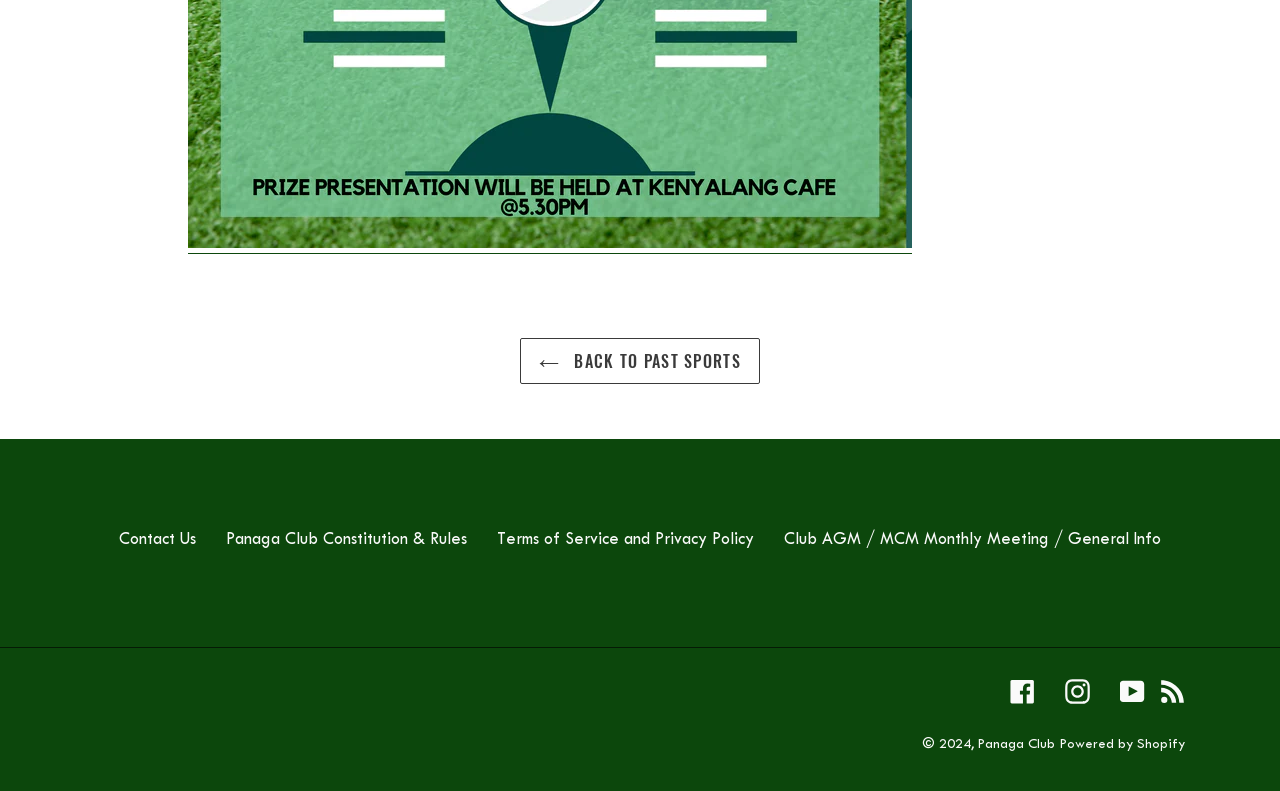Respond with a single word or phrase to the following question:
What is the text of the first link on the webpage?

BACK TO PAST SPORTS